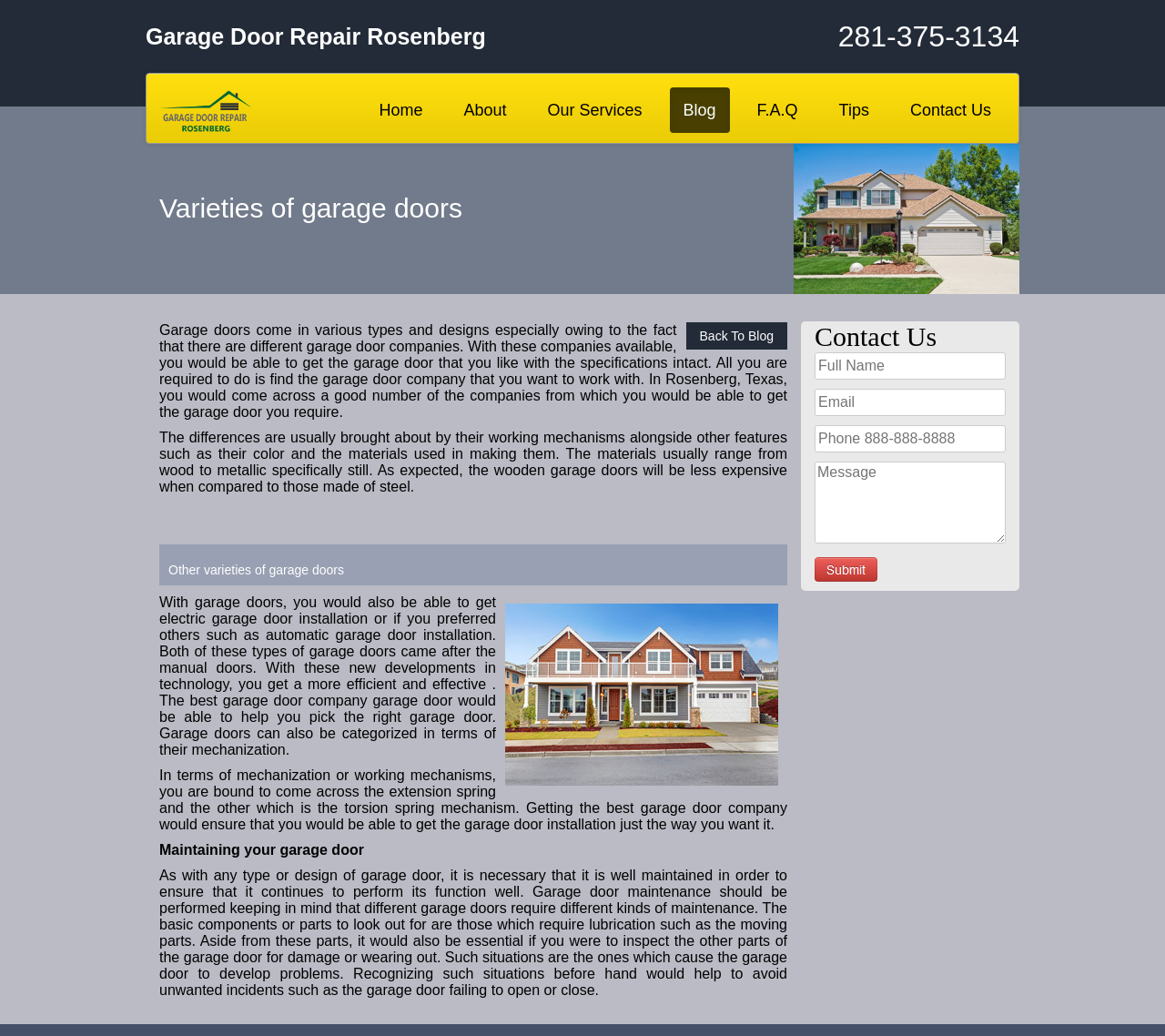Refer to the image and answer the question with as much detail as possible: What is the main topic of the webpage?

I determined the main topic by reading the heading 'Varieties of garage doors' and the static text that follows, which discusses different types and designs of garage doors.